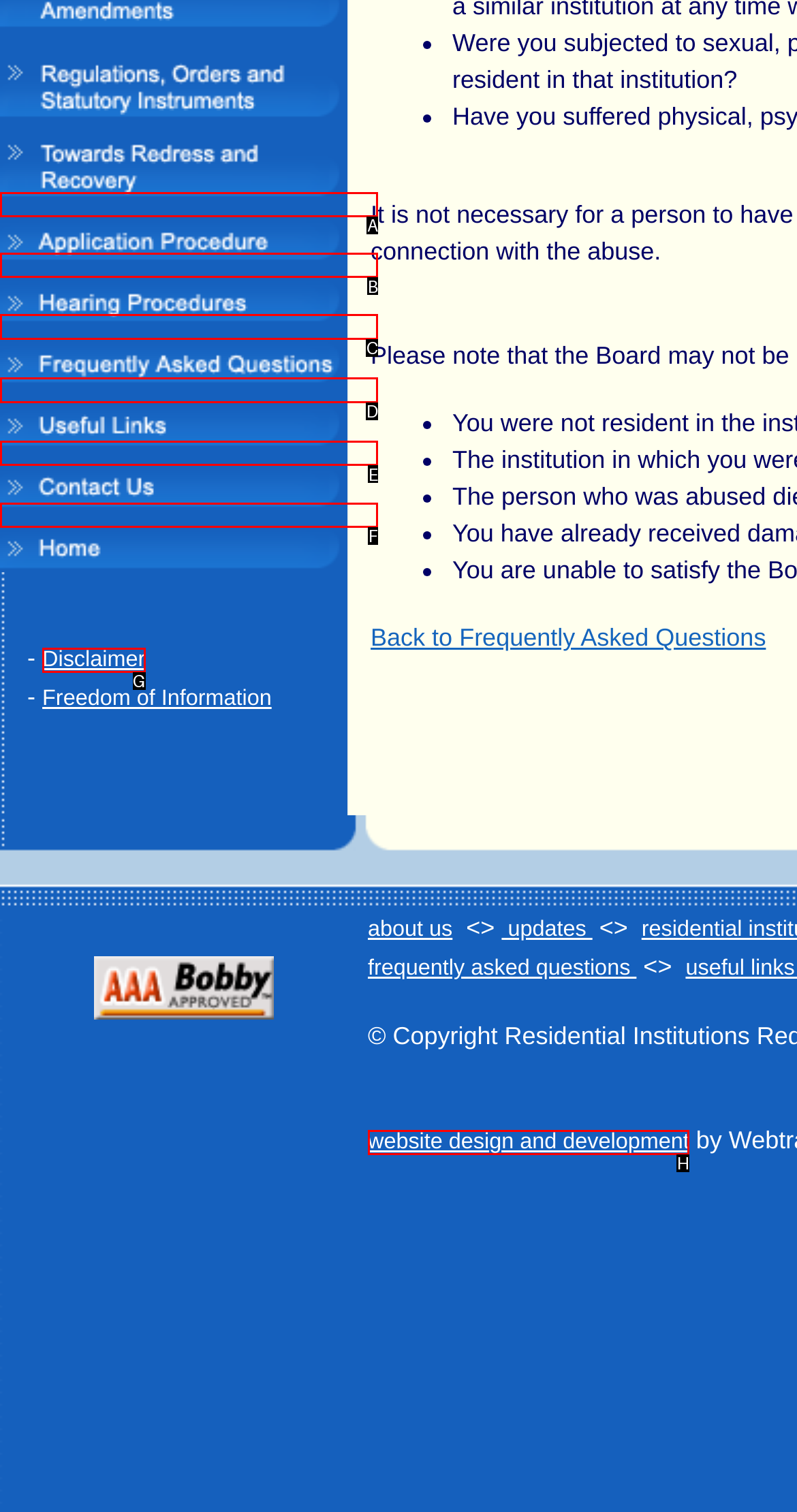Which UI element matches this description: website design and development?
Reply with the letter of the correct option directly.

H